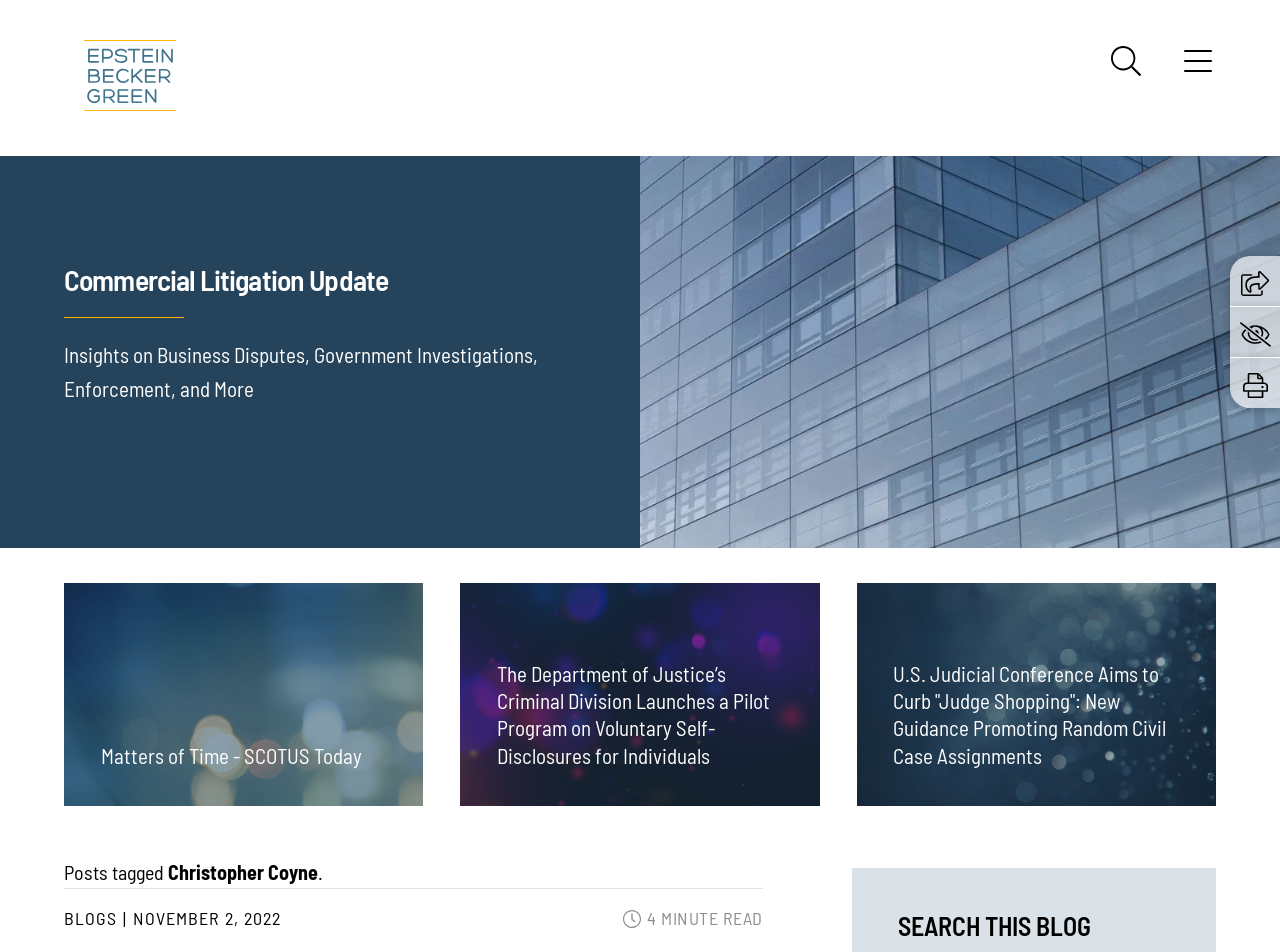Locate the bounding box coordinates of the clickable region to complete the following instruction: "Share the current page."

[0.97, 0.283, 0.991, 0.308]